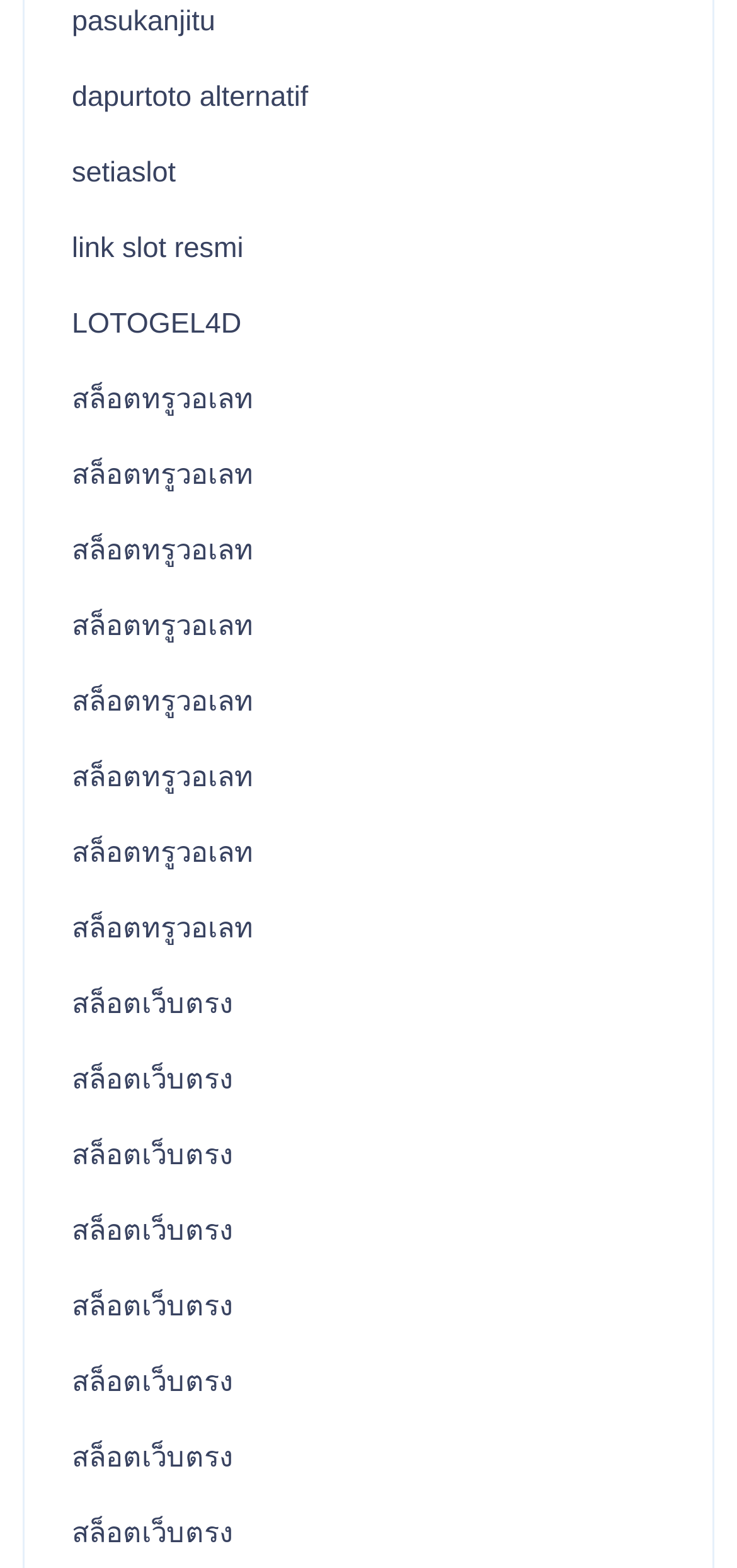What is the vertical position of the 'LOTOGEL4D' link?
Refer to the image and provide a one-word or short phrase answer.

0.196